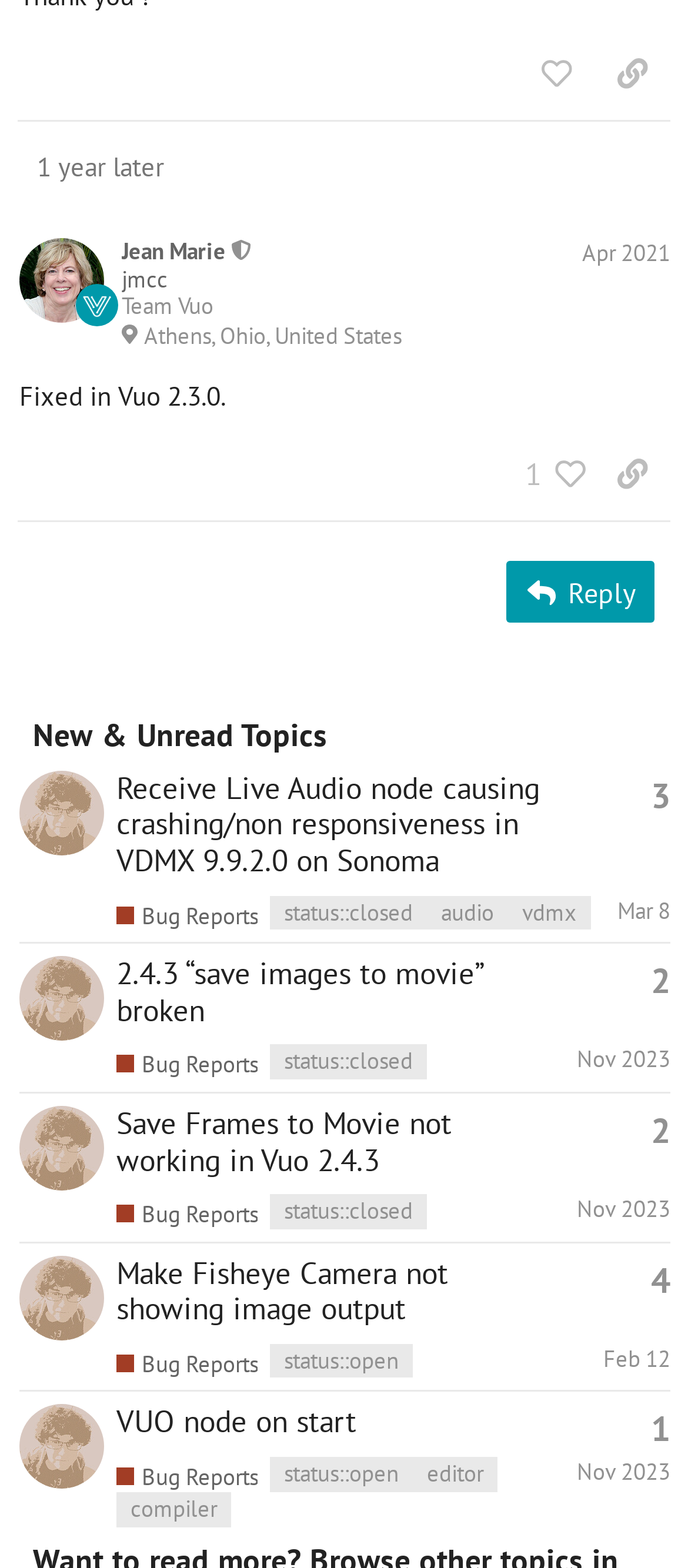Find the bounding box coordinates of the element to click in order to complete this instruction: "View the post by @jmcc". The bounding box coordinates must be four float numbers between 0 and 1, denoted as [left, top, right, bottom].

[0.177, 0.152, 0.974, 0.205]